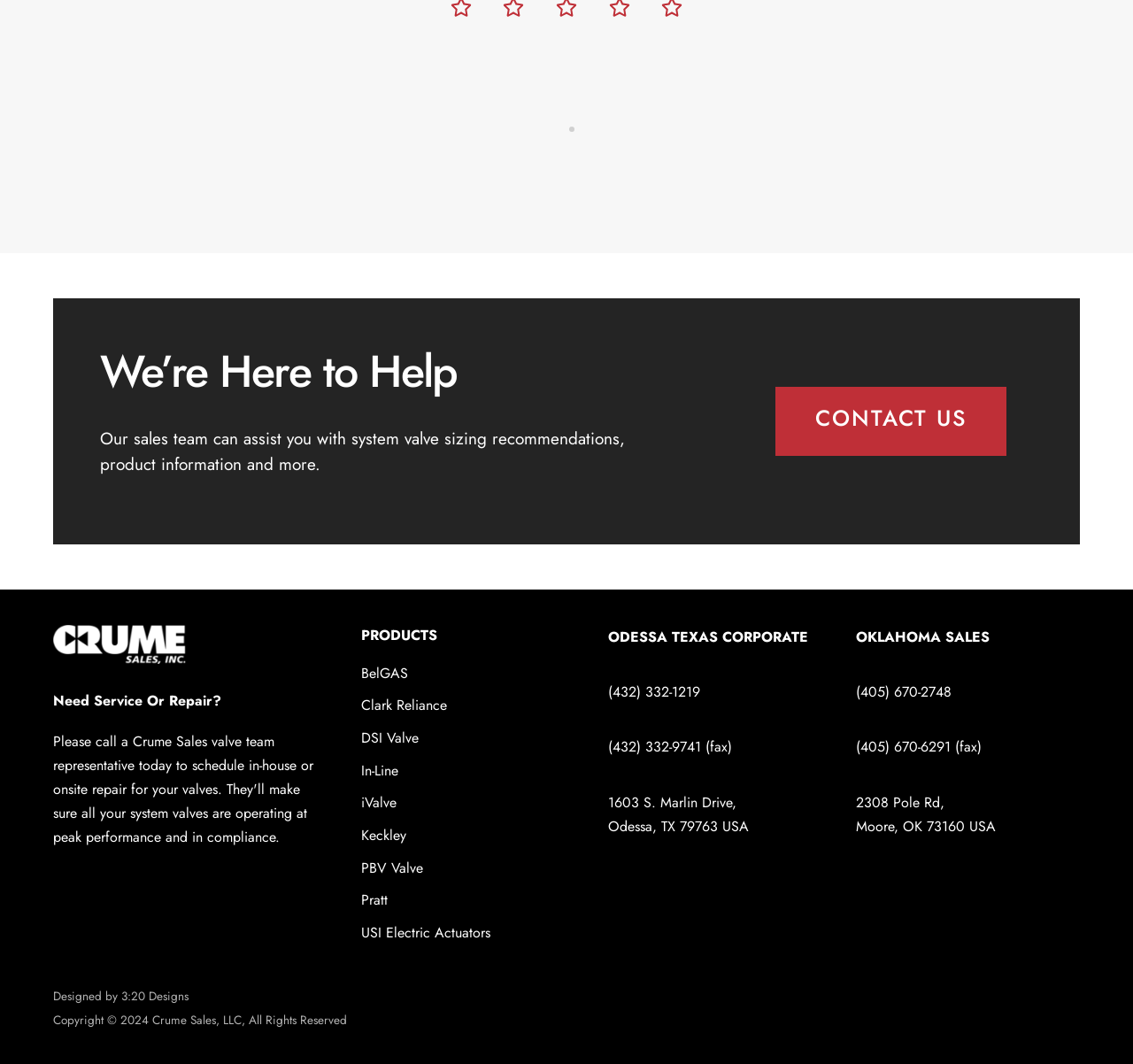Could you provide the bounding box coordinates for the portion of the screen to click to complete this instruction: "Get in touch with Oklahoma sales"?

[0.755, 0.641, 0.84, 0.66]